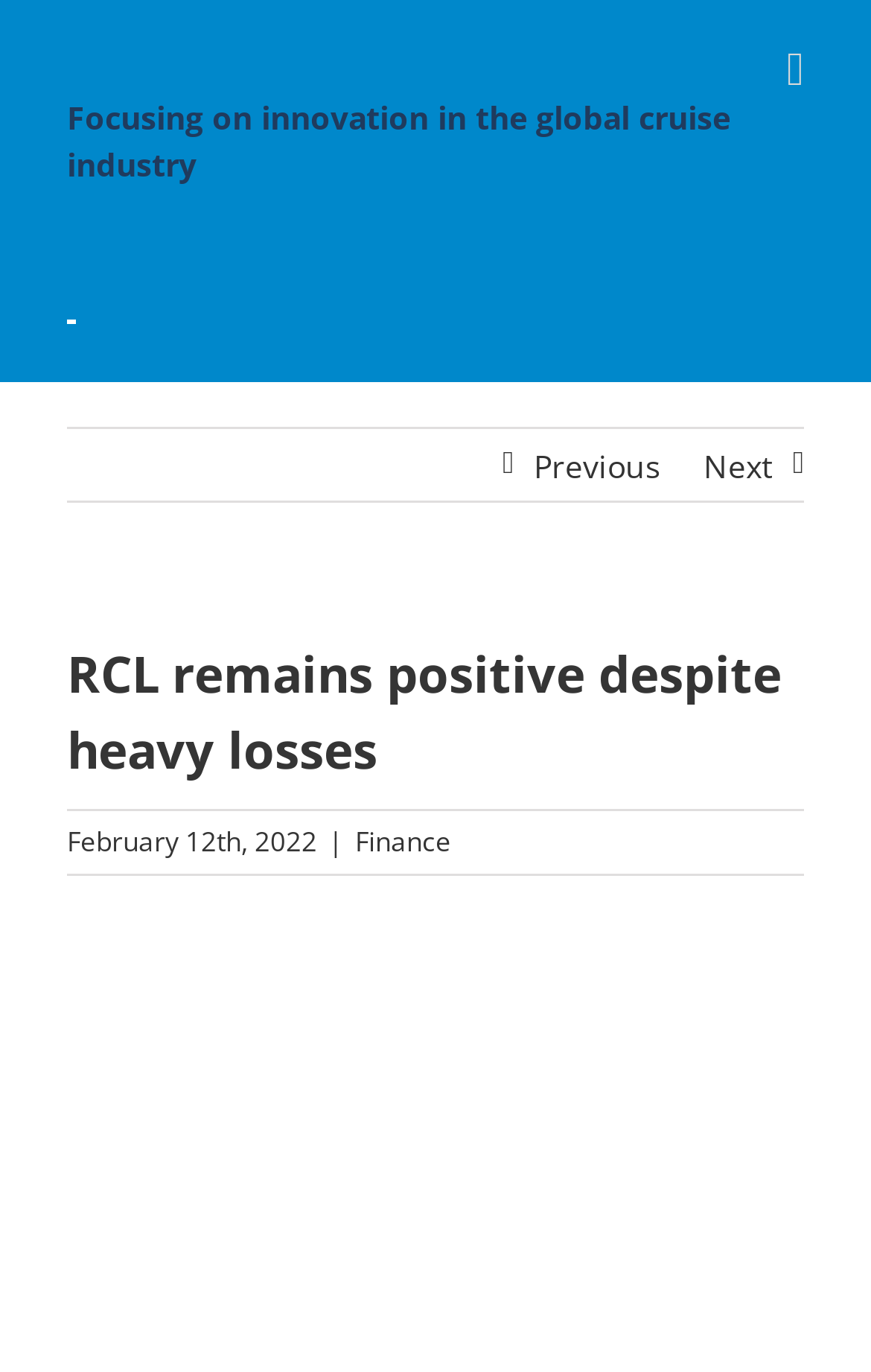Describe all significant elements and features of the webpage.

The webpage appears to be a news article page, specifically from the Cruise Ship Industry website. At the top left corner, there is a logo of the Cruise Ship Industry, accompanied by a heading that reads "Focusing on innovation in the global cruise industry". 

Below the logo and heading, there are three links with corresponding images, arranged horizontally across the page. The first link is located at the top left, the second is in the middle, and the third is at the top right corner.

On the top right corner, there is a link to toggle the mobile menu. Below this, there are navigation links, including "Previous" and "Next" buttons, with the "Next" button containing an arrow icon. 

The main content of the page is an article with the title "RCL remains positive despite heavy losses", which is a heading that spans across the top of the content section. The article's publication date, "February 12th, 2022", is displayed below the title, followed by a category link labeled "Finance".